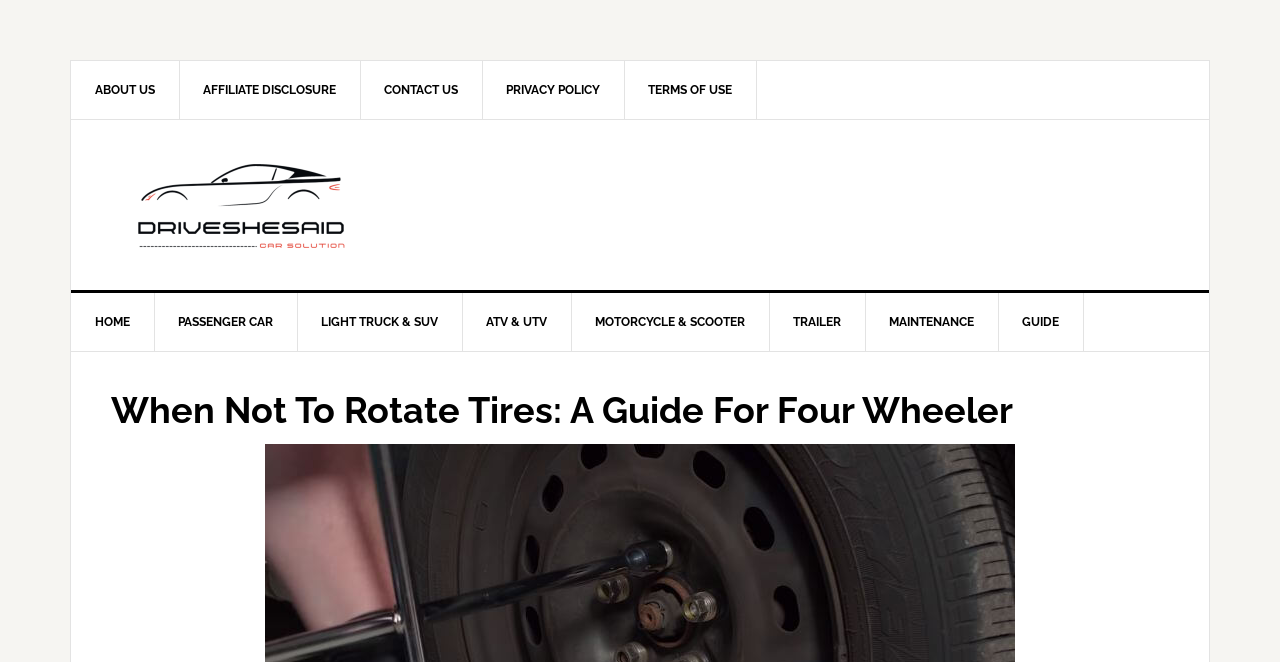Find the bounding box coordinates of the clickable area required to complete the following action: "learn about MAINTENANCE".

[0.676, 0.443, 0.78, 0.53]